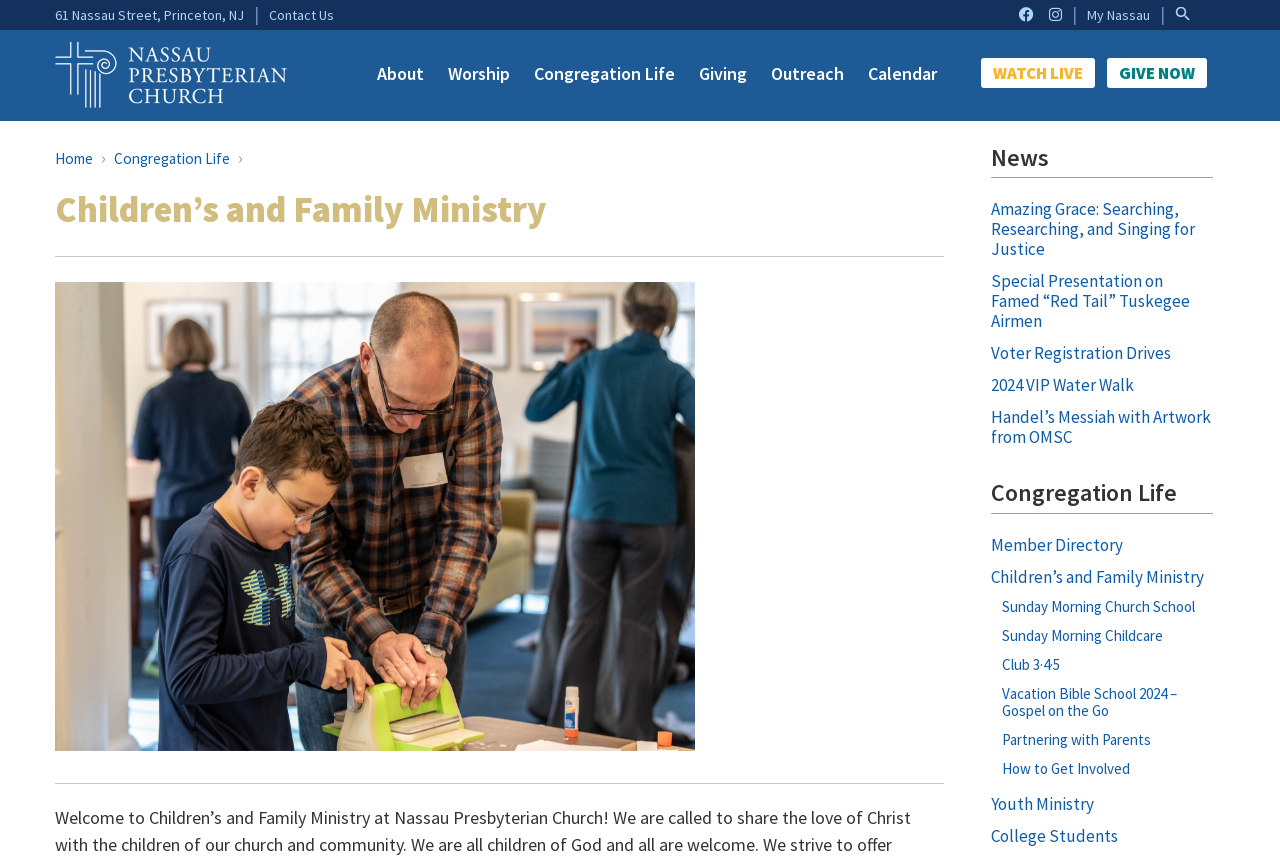Locate the bounding box coordinates of the element to click to perform the following action: 'Visit the 'About' page'. The coordinates should be given as four float values between 0 and 1, in the form of [left, top, right, bottom].

[0.285, 0.067, 0.341, 0.102]